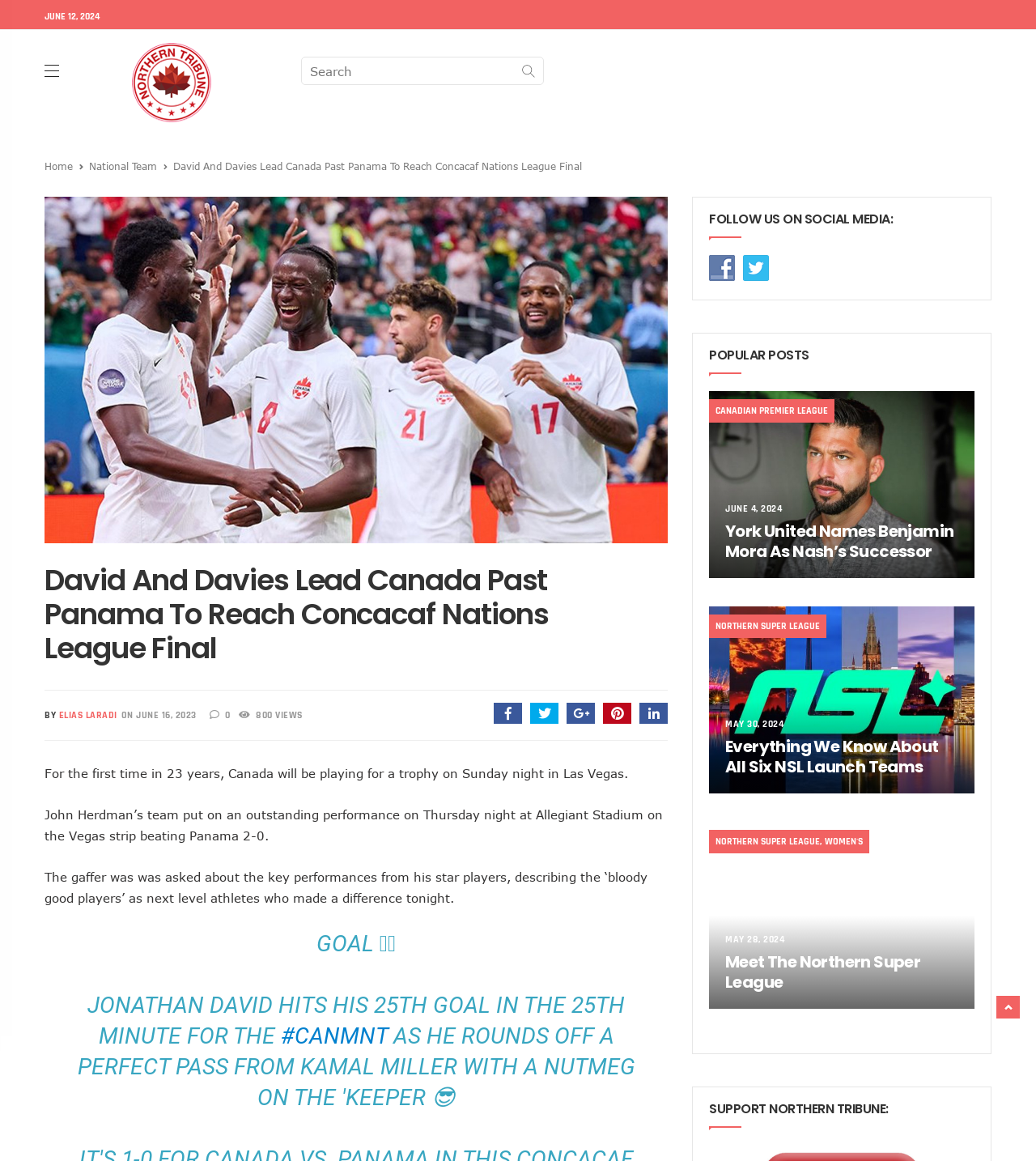Provide a comprehensive description of the webpage.

This webpage appears to be a news article from the Northern Tribune, a Canadian online publication. At the top of the page, there is a logo and a search bar. Below the search bar, there are links to the homepage and the national team section.

The main article is titled "David And Davies Lead Canada Past Panama To Reach Concacaf Nations League Final" and features an image related to the Concacaf Nations League. The article discusses Canada's recent victory over Panama and their upcoming match in Las Vegas.

Below the main article, there are several social media links, including Facebook and Twitter. On the right side of the page, there is a section titled "Popular Posts" that features three articles with links and brief summaries. The articles appear to be related to Canadian soccer, including the Canadian Premier League and the Northern Super League.

At the bottom of the page, there is a section titled "Support Northern Tribune" with a link to support the publication. There is also a small icon with an unknown purpose in the bottom right corner of the page.

Throughout the page, there are several images, including the logo, the Concacaf Nations League image, and social media icons. The layout is clean and easy to navigate, with clear headings and concise text.